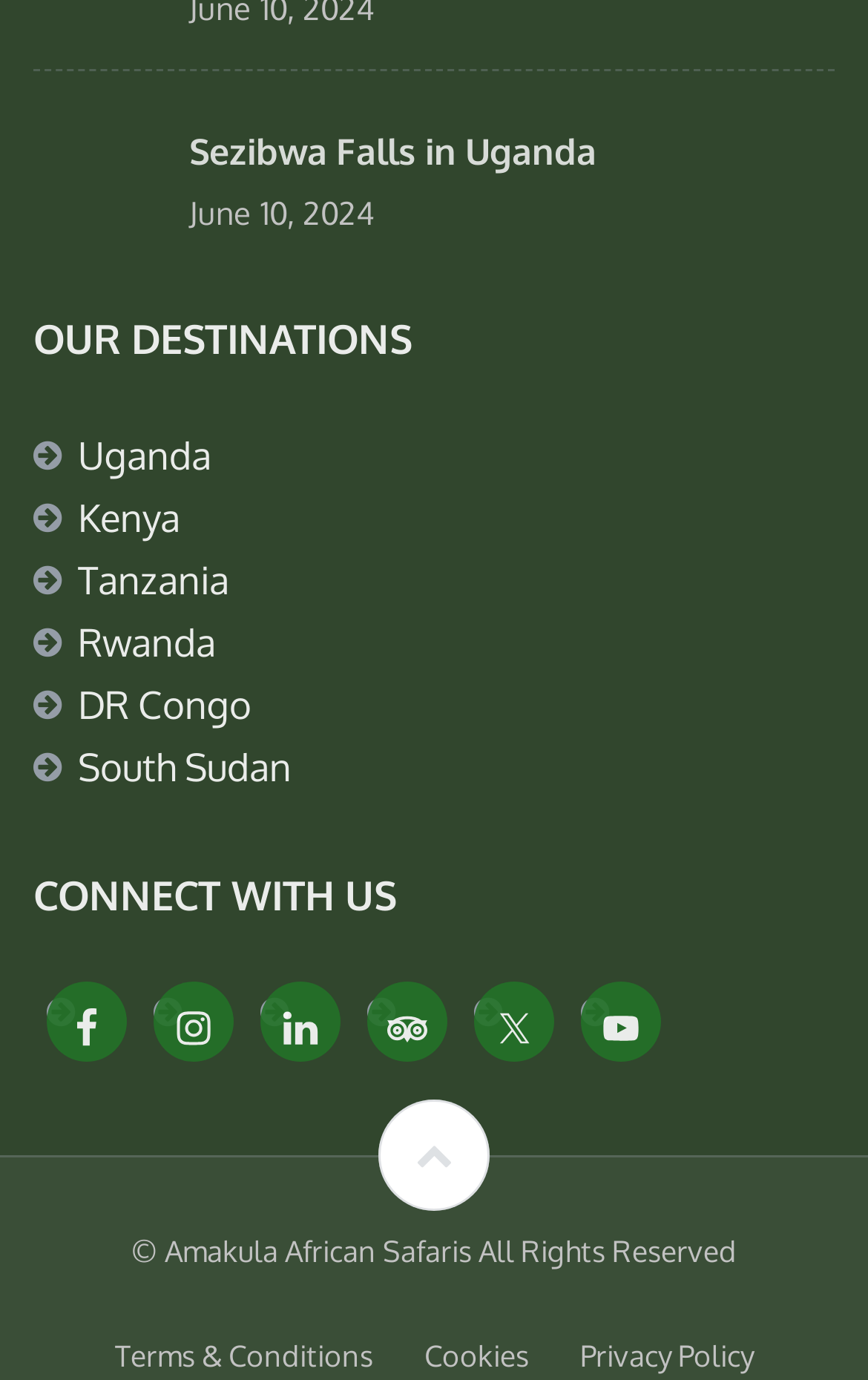Locate and provide the bounding box coordinates for the HTML element that matches this description: "Privacy Policy".

[0.668, 0.97, 0.868, 0.996]